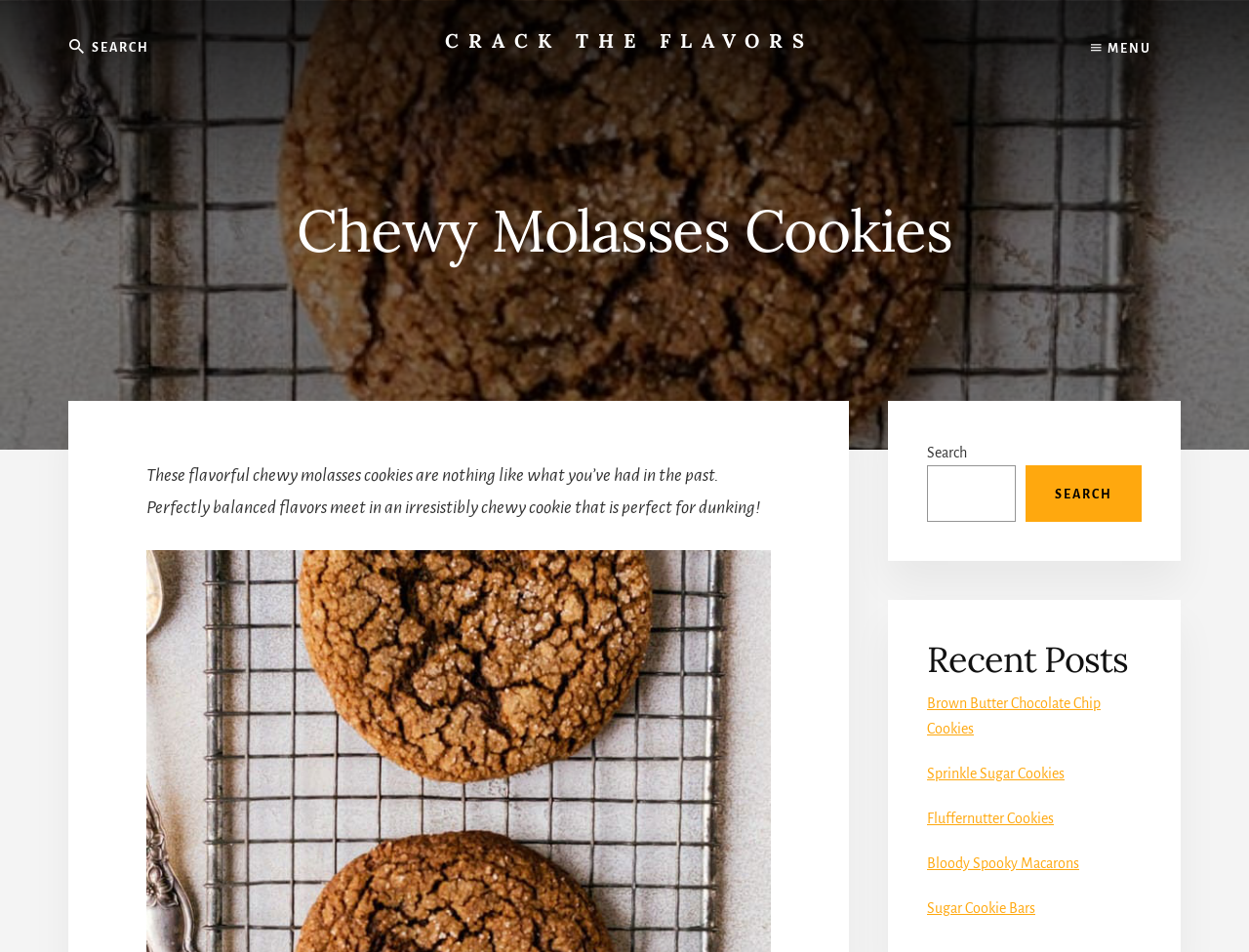Provide the bounding box coordinates of the area you need to click to execute the following instruction: "Search for something".

[0.055, 0.02, 0.277, 0.077]